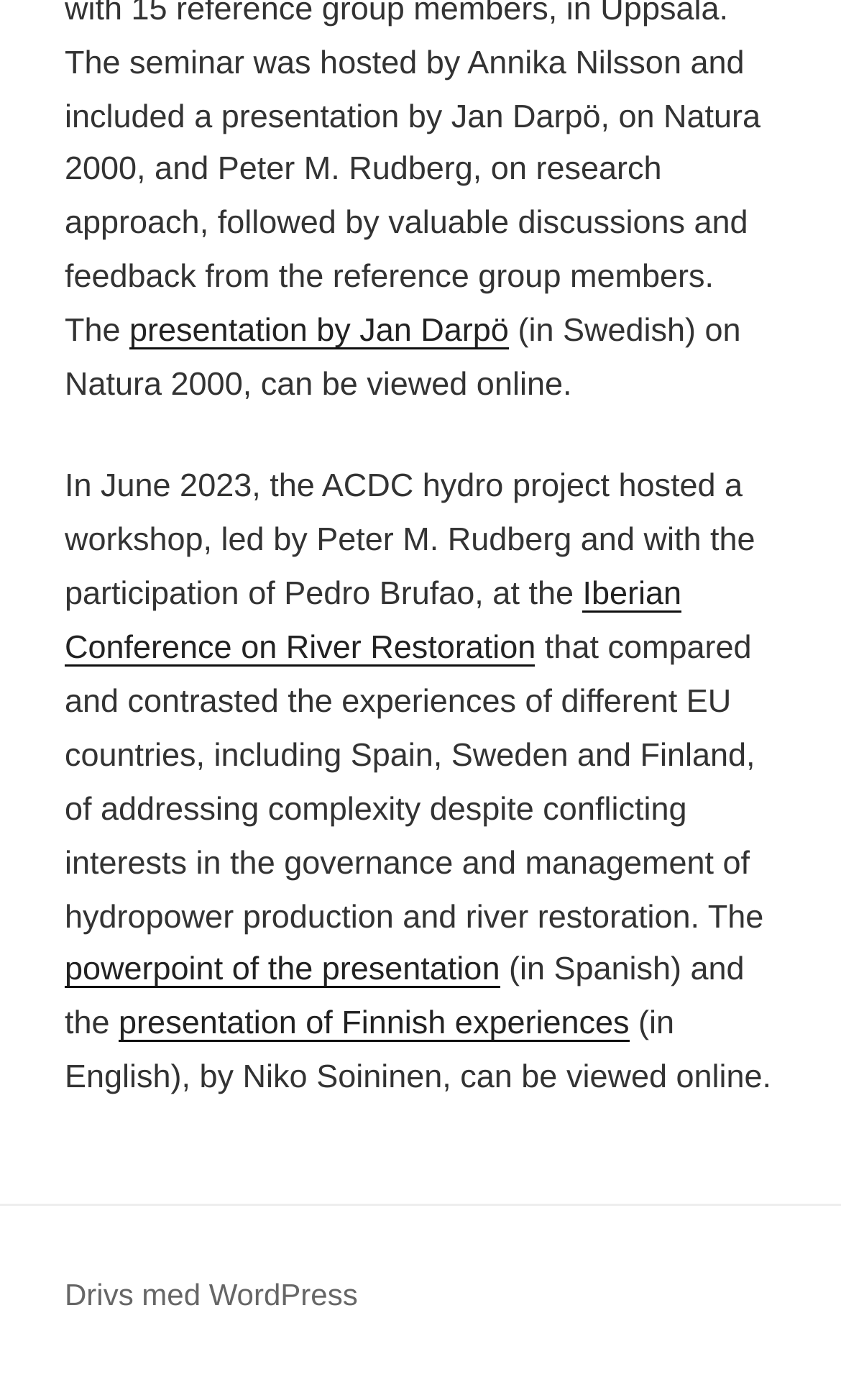Using the format (top-left x, top-left y, bottom-right x, bottom-right y), and given the element description, identify the bounding box coordinates within the screenshot: View Article

None